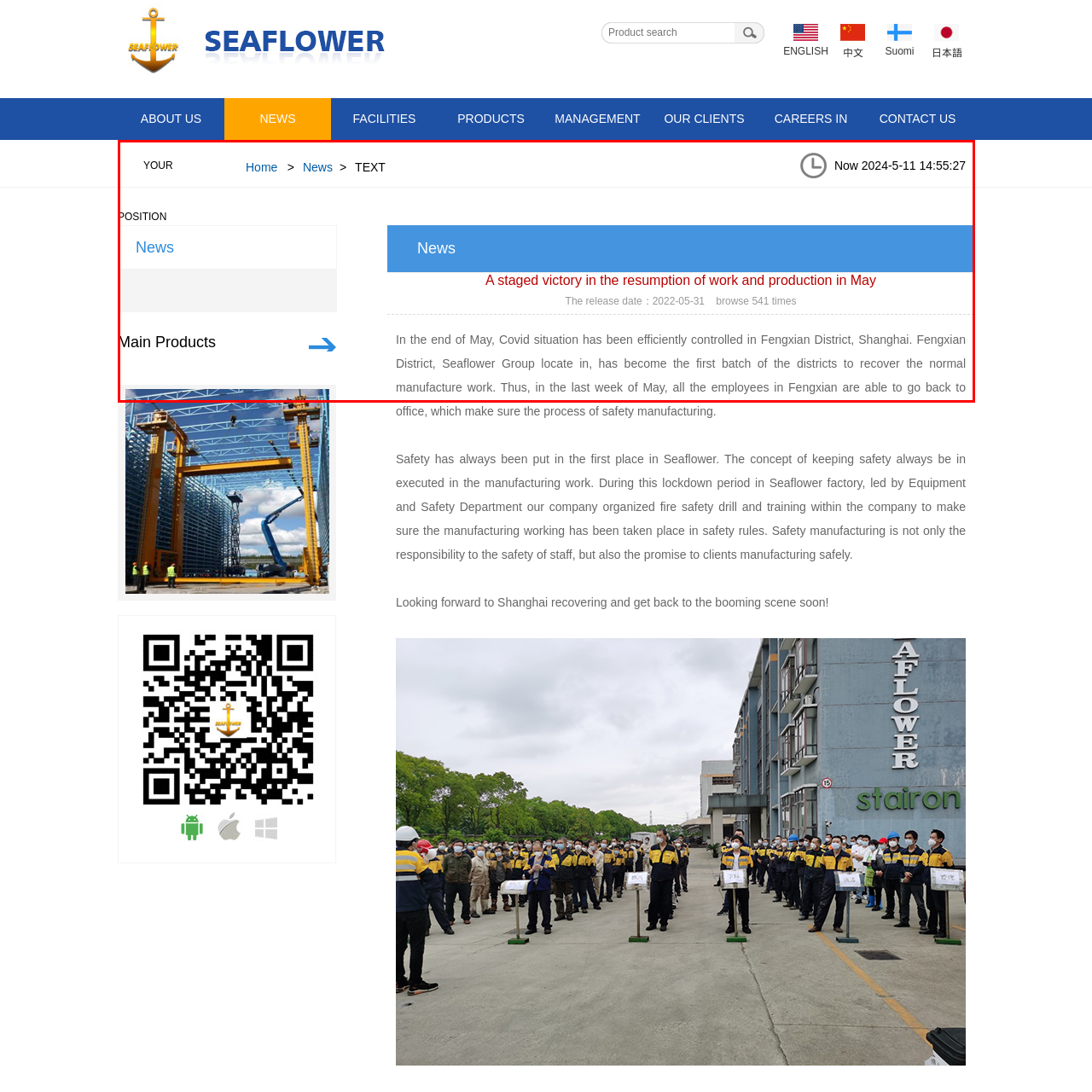Generate a comprehensive caption for the picture highlighted by the red outline.

The image captures a news update titled "A staged victory in the resumption of work and production in May," prominently displayed in red text. Below this heading, a brief overview outlines the recent improvements in the Covid situation within Fengxian District, Shanghai, indicating that it has become one of the first areas to resume normal manufacturing activities. The text indicates that by the last week of May, all employees were able to return to work, emphasizing a successful recovery process. The release date of this news update is noted as May 31, 2022, and it has been viewed 541 times, signifying the importance of this development for the Seaflower Group and the regional economy. The layout features a clear header with navigation links and maintains a professional aesthetic, reflecting the corporate communication style of Seaflower Marine (Shanghai) Co., Ltd.